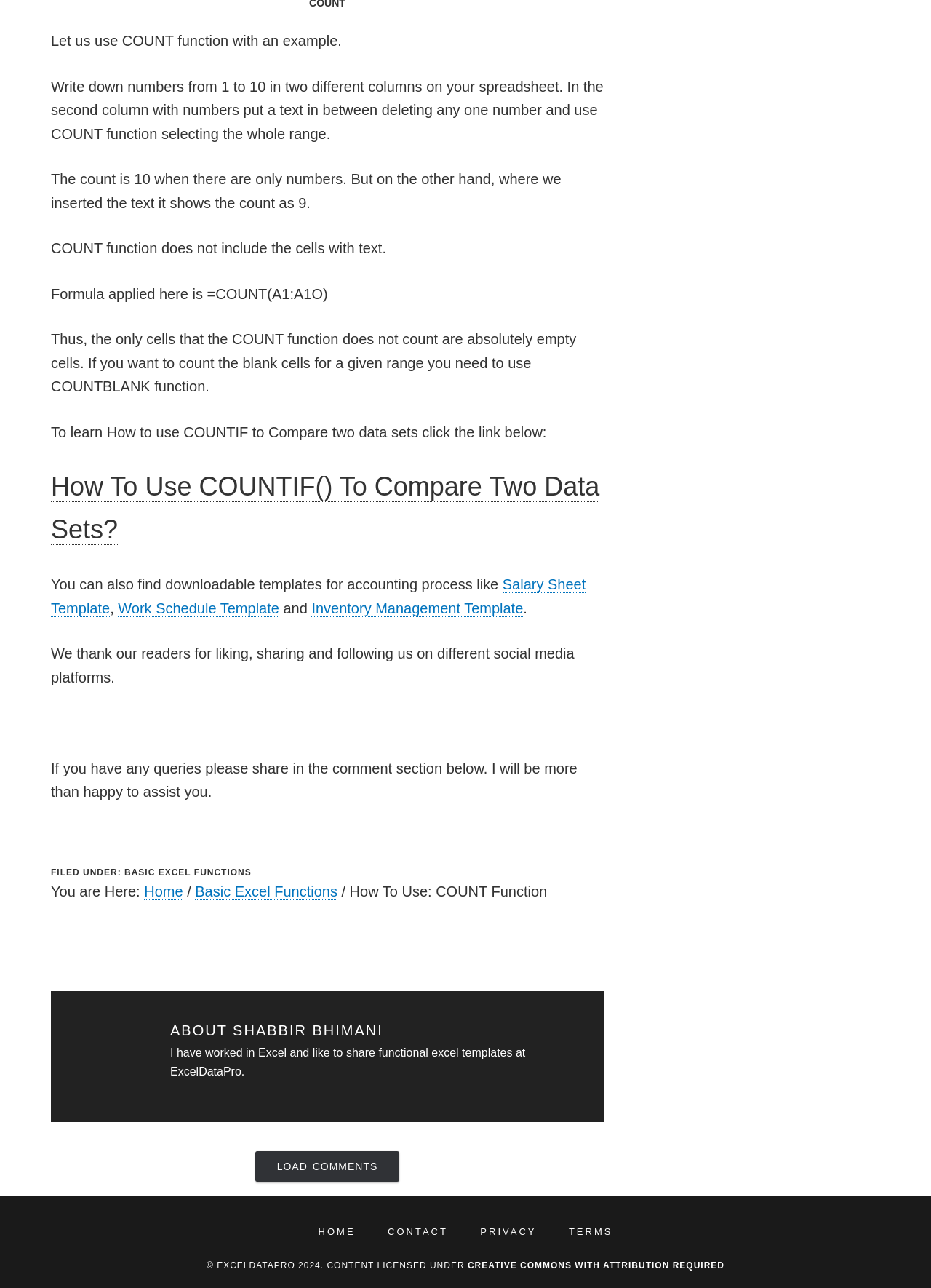Determine the bounding box coordinates for the area you should click to complete the following instruction: "Click the link to learn how to use COUNTIF to compare two data sets".

[0.055, 0.366, 0.644, 0.423]